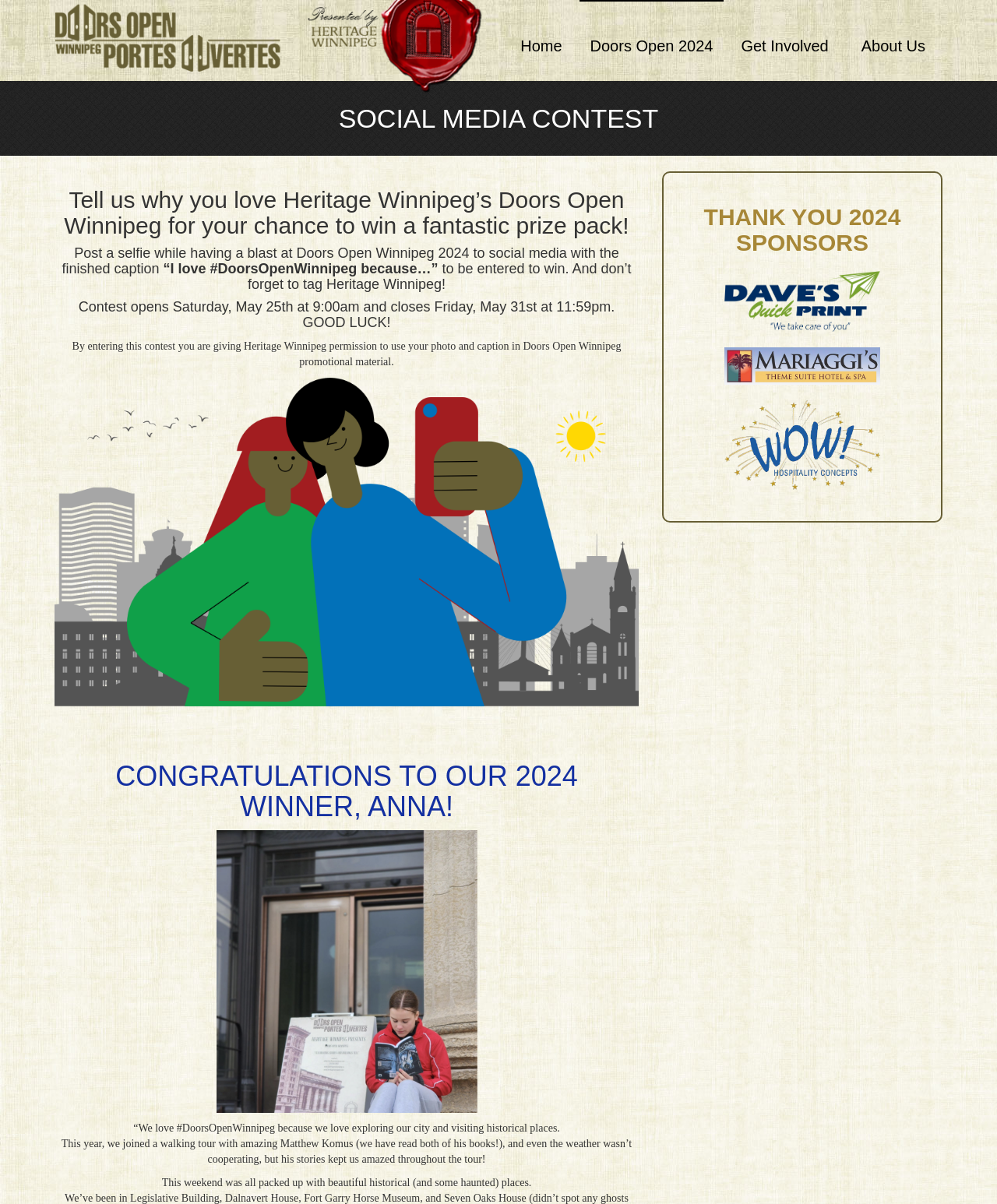What is the name of the event presented by Heritage Winnipeg?
Please provide a single word or phrase answer based on the image.

Doors Open Winnipeg